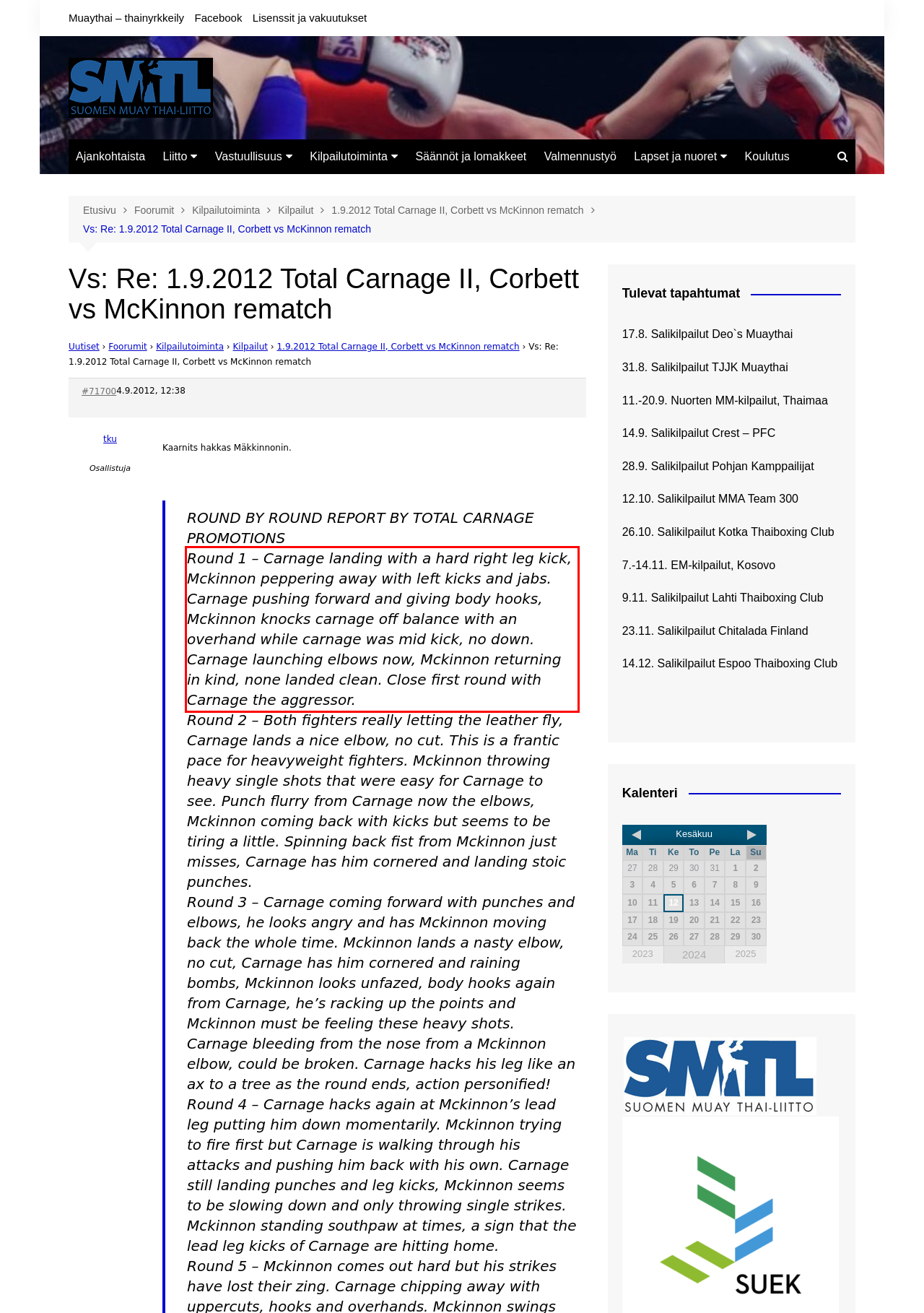You are provided with a screenshot of a webpage containing a red bounding box. Please extract the text enclosed by this red bounding box.

Round 1 – Carnage landing with a hard right leg kick, Mckinnon peppering away with left kicks and jabs. Carnage pushing forward and giving body hooks, Mckinnon knocks carnage off balance with an overhand while carnage was mid kick, no down. Carnage launching elbows now, Mckinnon returning in kind, none landed clean. Close first round with Carnage the aggressor.